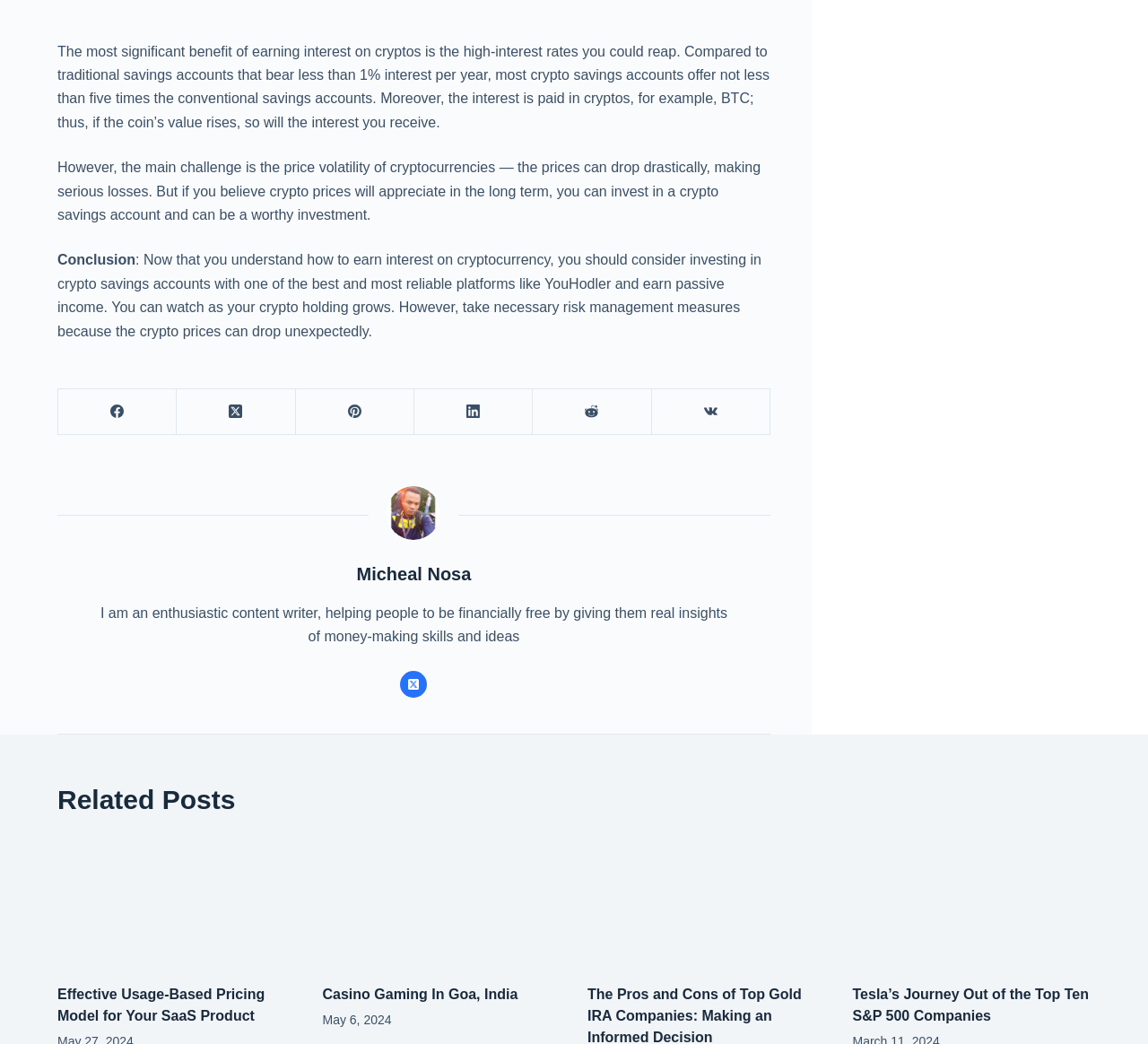Provide a brief response in the form of a single word or phrase:
Who is the author of the article?

Micheal Nosa